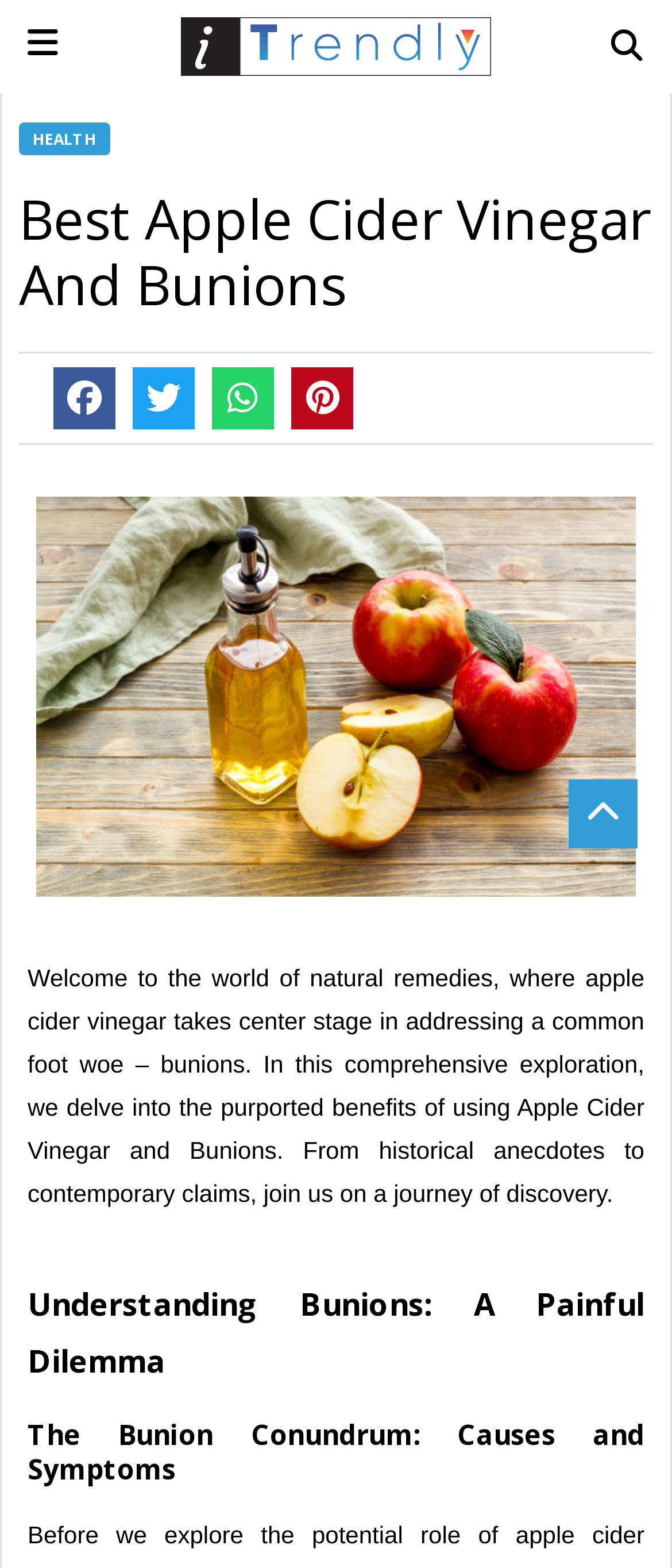Give a one-word or one-phrase response to the question: 
What is the second heading on the webpage?

Understanding Bunions: A Painful Dilemma